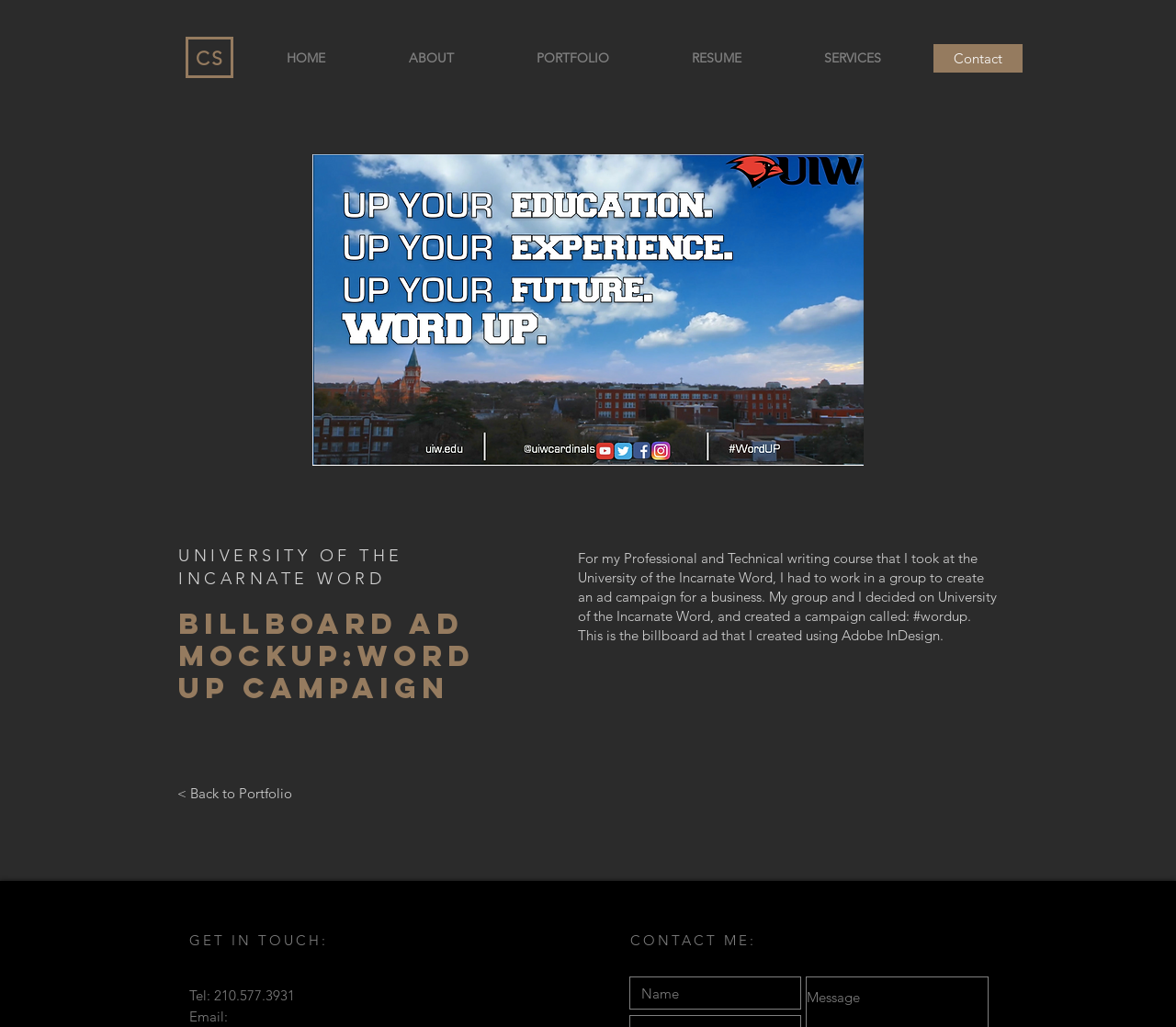Extract the bounding box coordinates for the described element: "aria-label="Name" name="name" placeholder="Name"". The coordinates should be represented as four float numbers between 0 and 1: [left, top, right, bottom].

[0.535, 0.951, 0.681, 0.983]